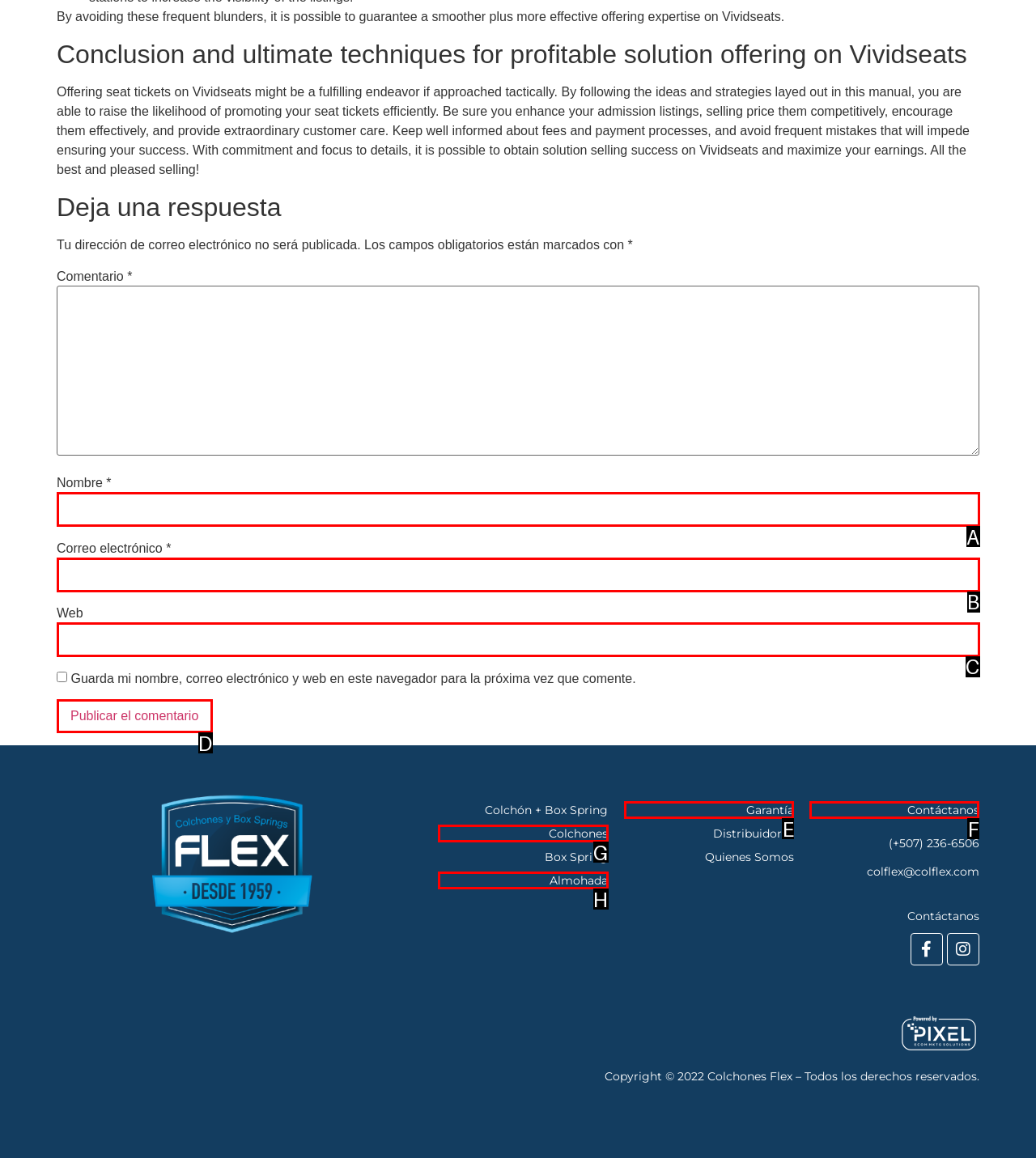Tell me which one HTML element I should click to complete this task: Click on the 'Publicar el comentario' button Answer with the option's letter from the given choices directly.

D